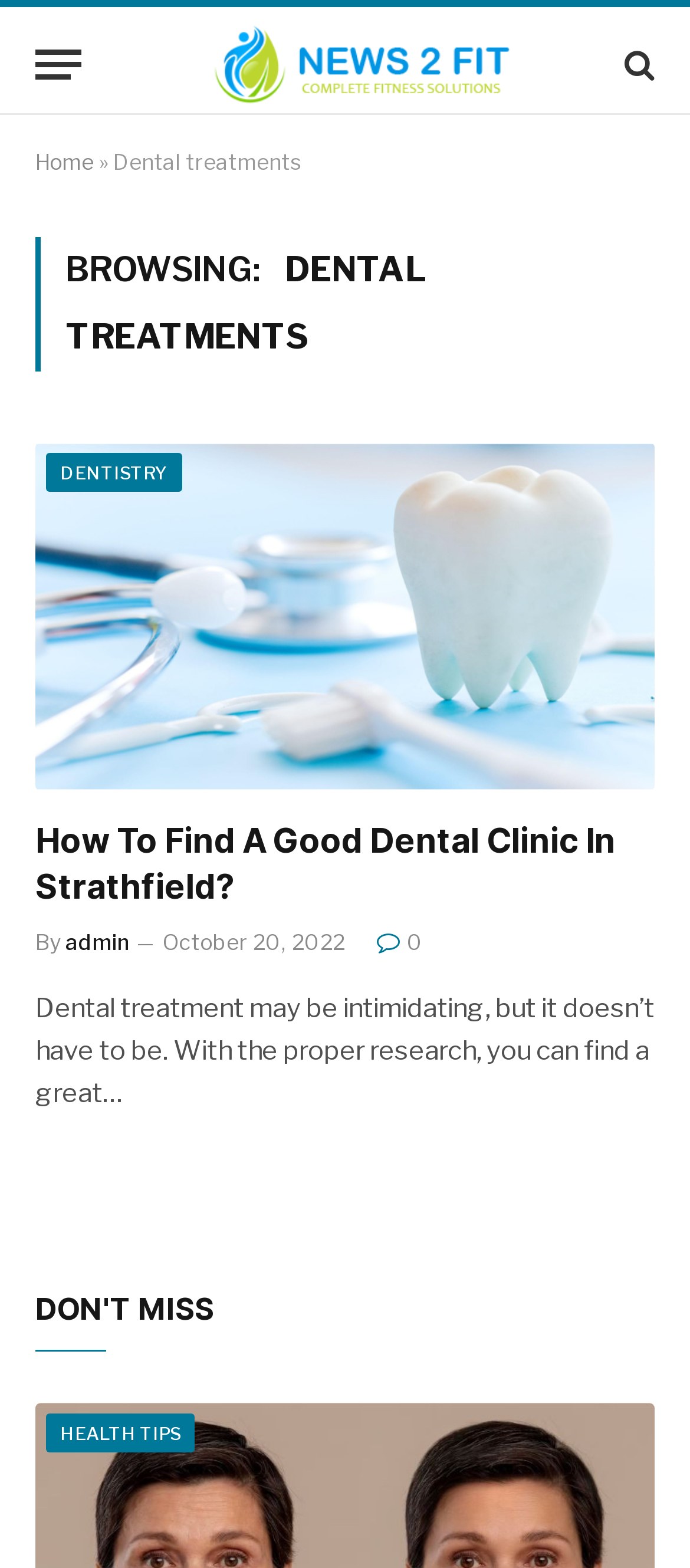Please reply to the following question using a single word or phrase: 
How many articles are listed on this page?

At least 1